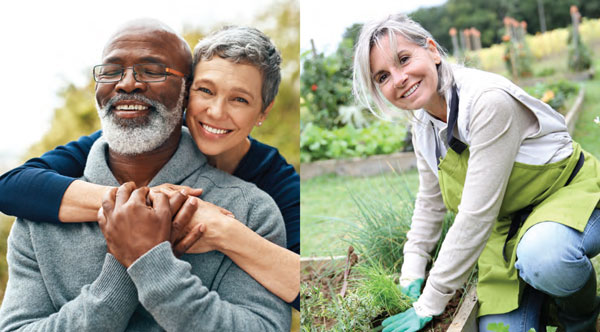Paint a vivid picture with your description of the image.

The image features two joyful scenes illustrating different aspects of active golden years. On the left, a smiling couple of older adults embraces, showcasing happiness and companionship. The man sports a stylish gray beard and glasses, while the woman, with short, curly hair, radiates warmth as she leans against him, highlighting their affectionate bond.

On the right, a cheerful older woman with long, light hair works in a vibrant garden. Dressed in a long-sleeve shirt and green apron, she kneels amidst lush greenery, tending to the plants with gloved hands. This scene represents a fulfilling and engaging retirement activity, emphasizing the joy of cultivating nature and maintaining an active lifestyle. Together, these images encapsulate the essence of enjoying life's golden years through love and personal hobbies.